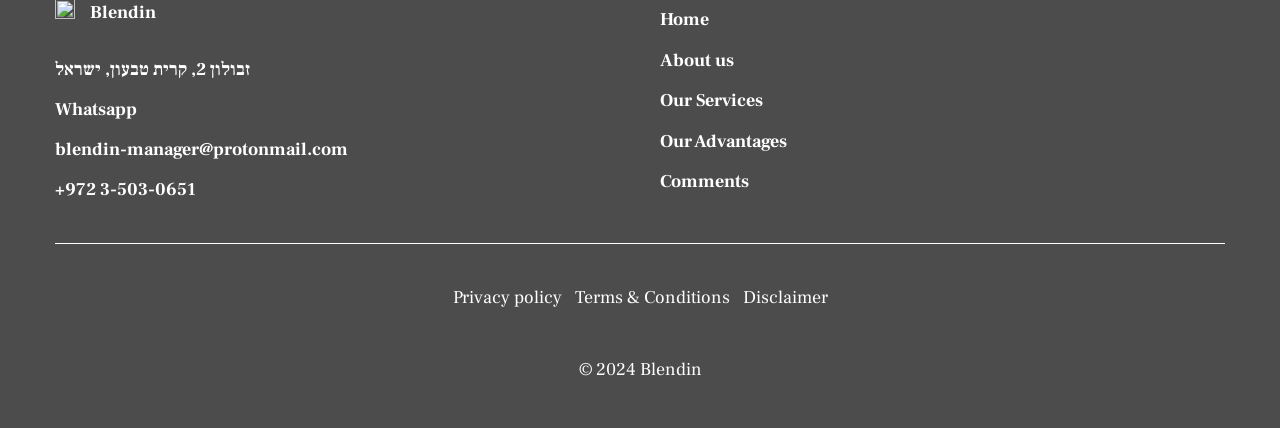Find the bounding box coordinates of the clickable area required to complete the following action: "Go to the home page".

[0.516, 0.019, 0.554, 0.073]